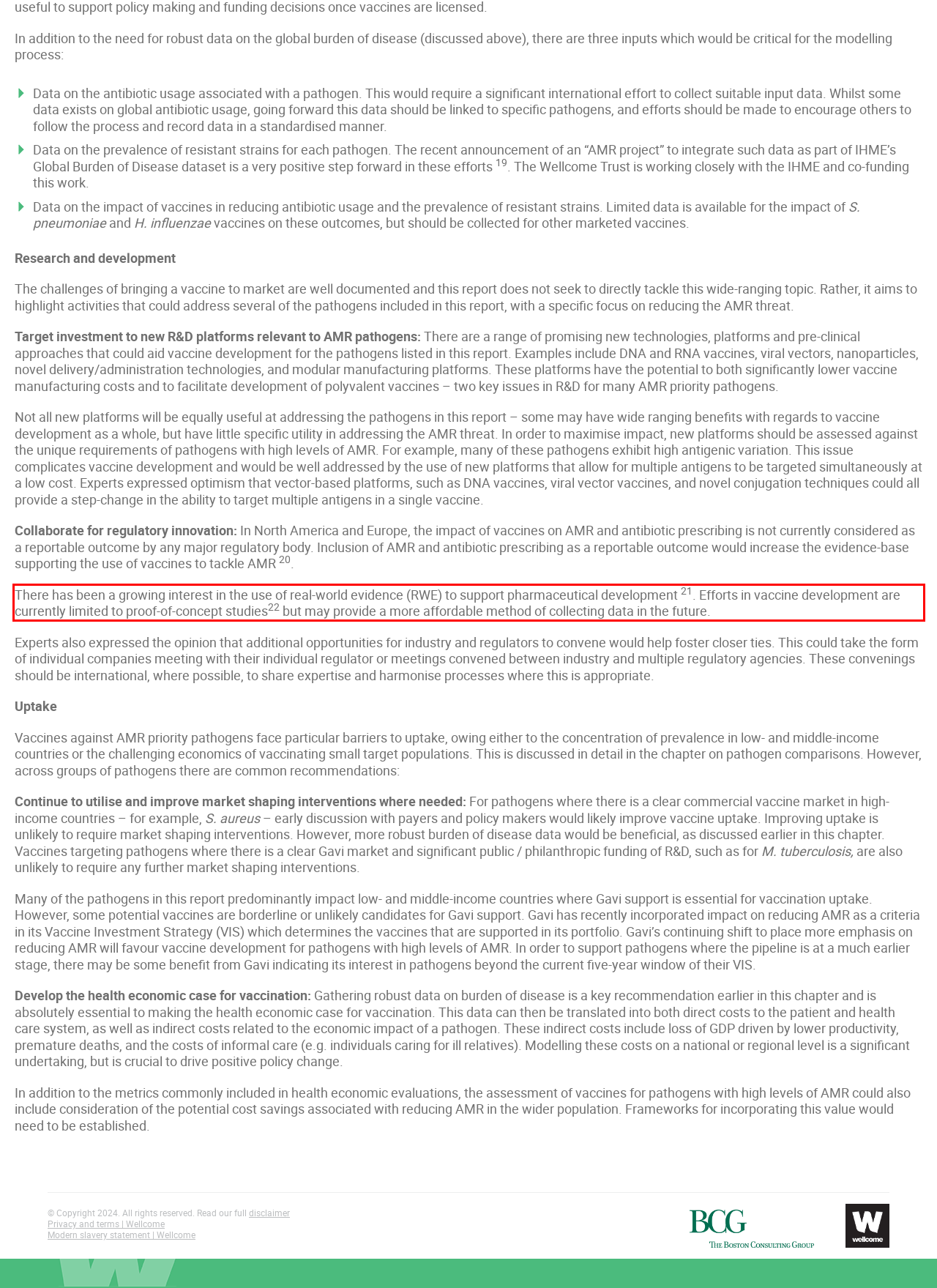Please recognize and transcribe the text located inside the red bounding box in the webpage image.

There has been a growing interest in the use of real-world evidence (RWE) to support pharmaceutical development 21. Efforts in vaccine development are currently limited to proof-of-concept studies22 but may provide a more affordable method of collecting data in the future.